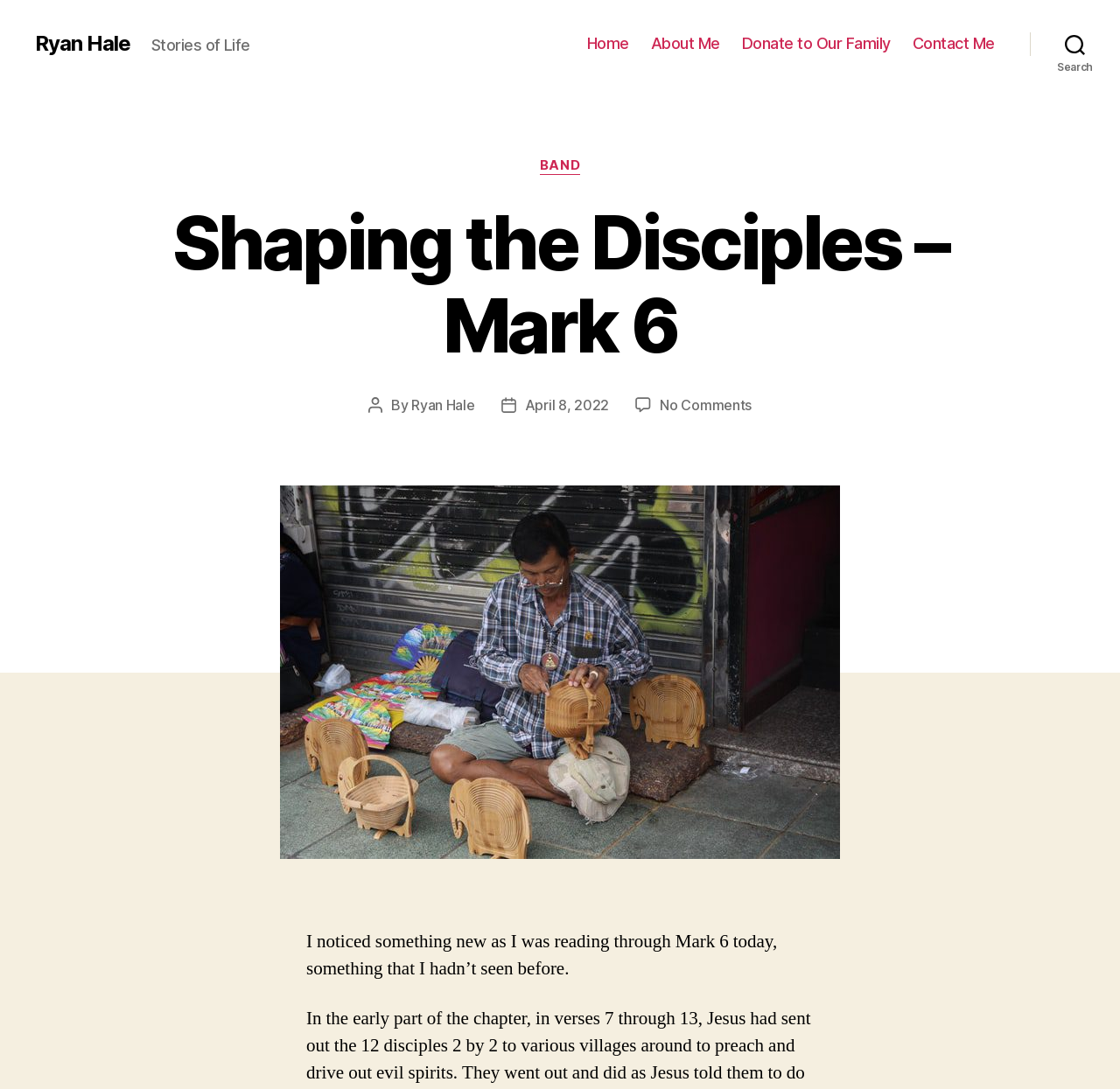Please give a succinct answer to the question in one word or phrase:
How many comments are there on this post?

No Comments